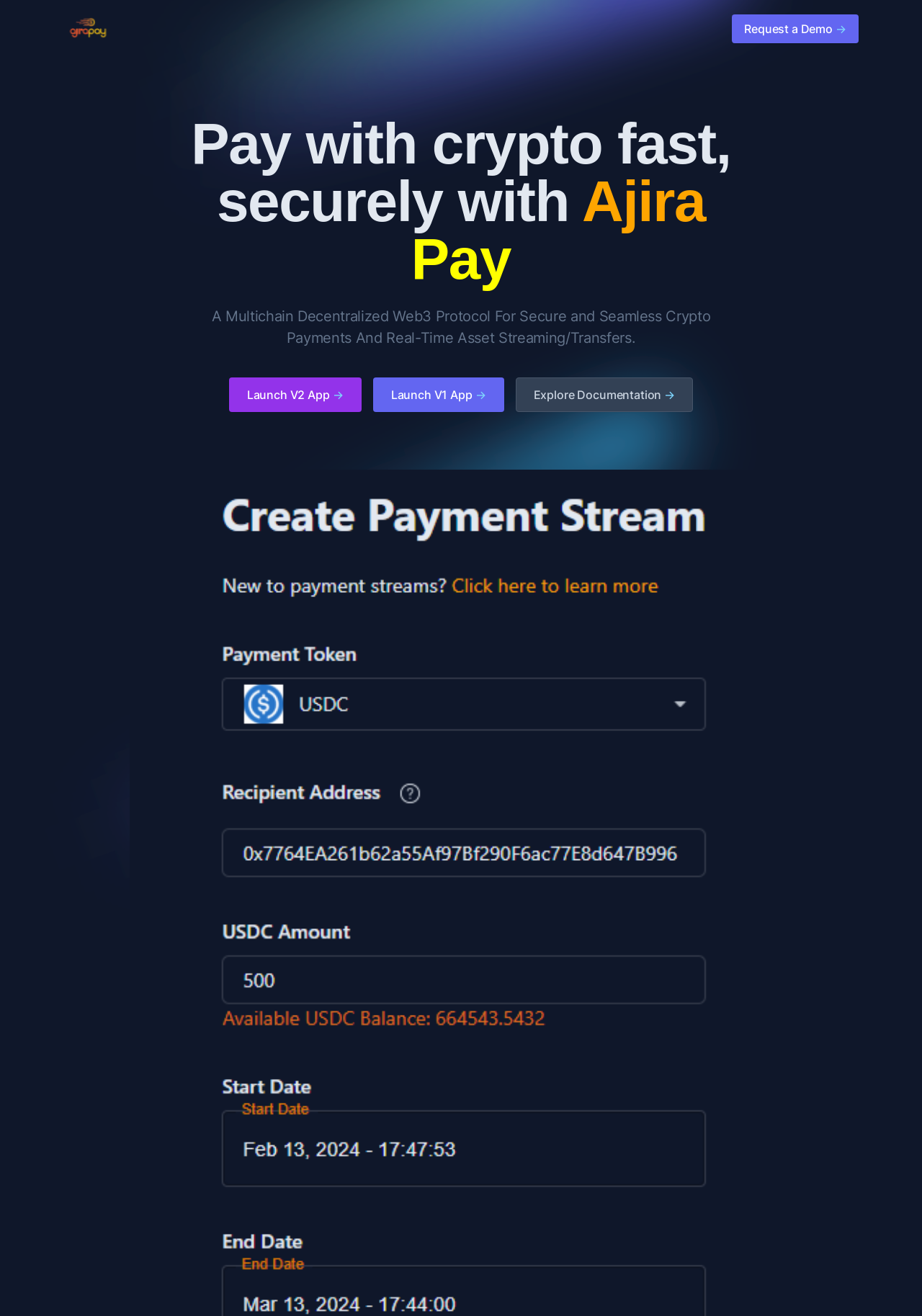By analyzing the image, answer the following question with a detailed response: What is the main benefit of using Ajira Pay?

The heading 'Pay with crypto fast, securely with Ajira Pay' suggests that the main benefit of using Ajira Pay is to make fast and secure crypto payments.